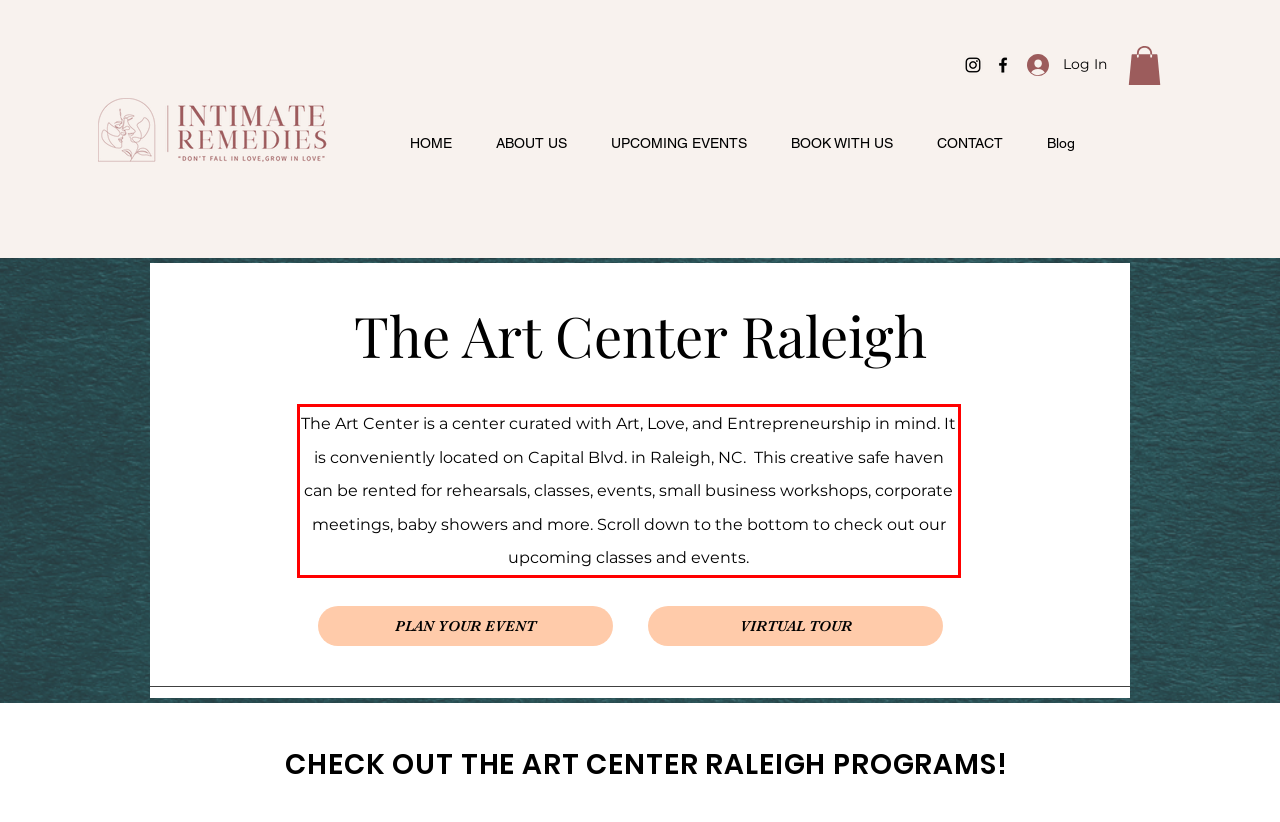Given the screenshot of the webpage, identify the red bounding box, and recognize the text content inside that red bounding box.

The Art Center is a center curated with Art, Love, and Entrepreneurship in mind. It is conveniently located on Capital Blvd. in Raleigh, NC. This creative safe haven can be rented for rehearsals, classes, events, small business workshops, corporate meetings, baby showers and more. Scroll down to the bottom to check out our upcoming classes and events.